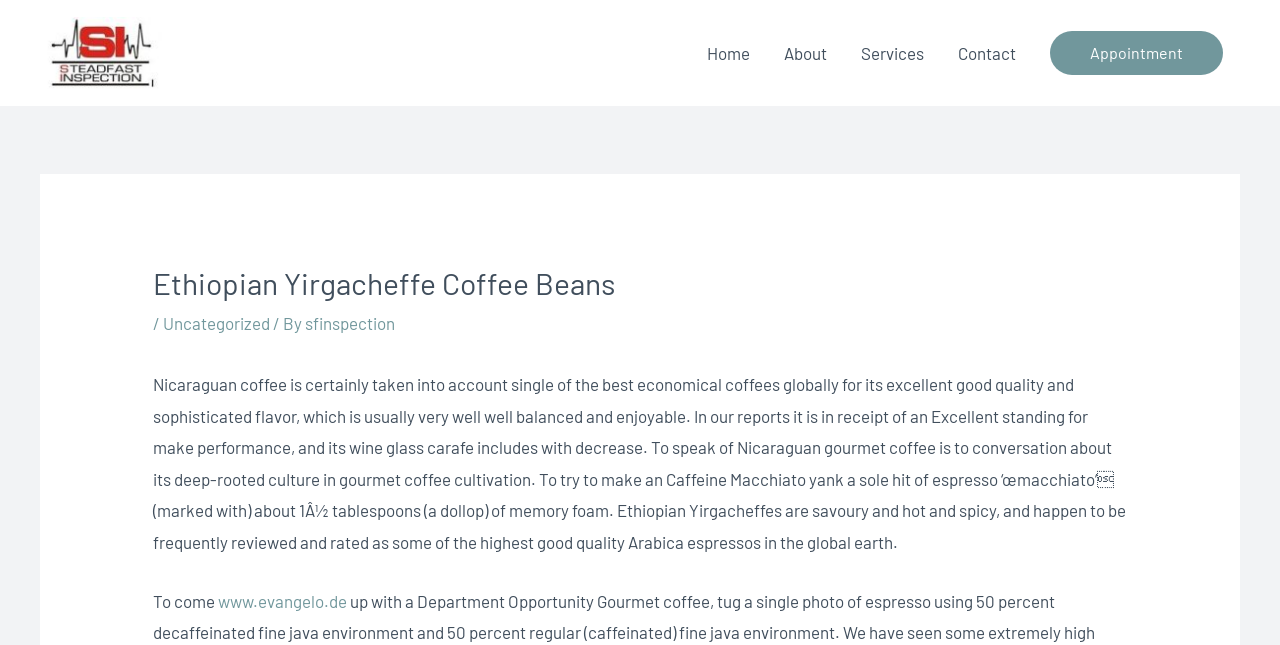Please specify the bounding box coordinates of the region to click in order to perform the following instruction: "Click the Services link".

[0.659, 0.029, 0.735, 0.135]